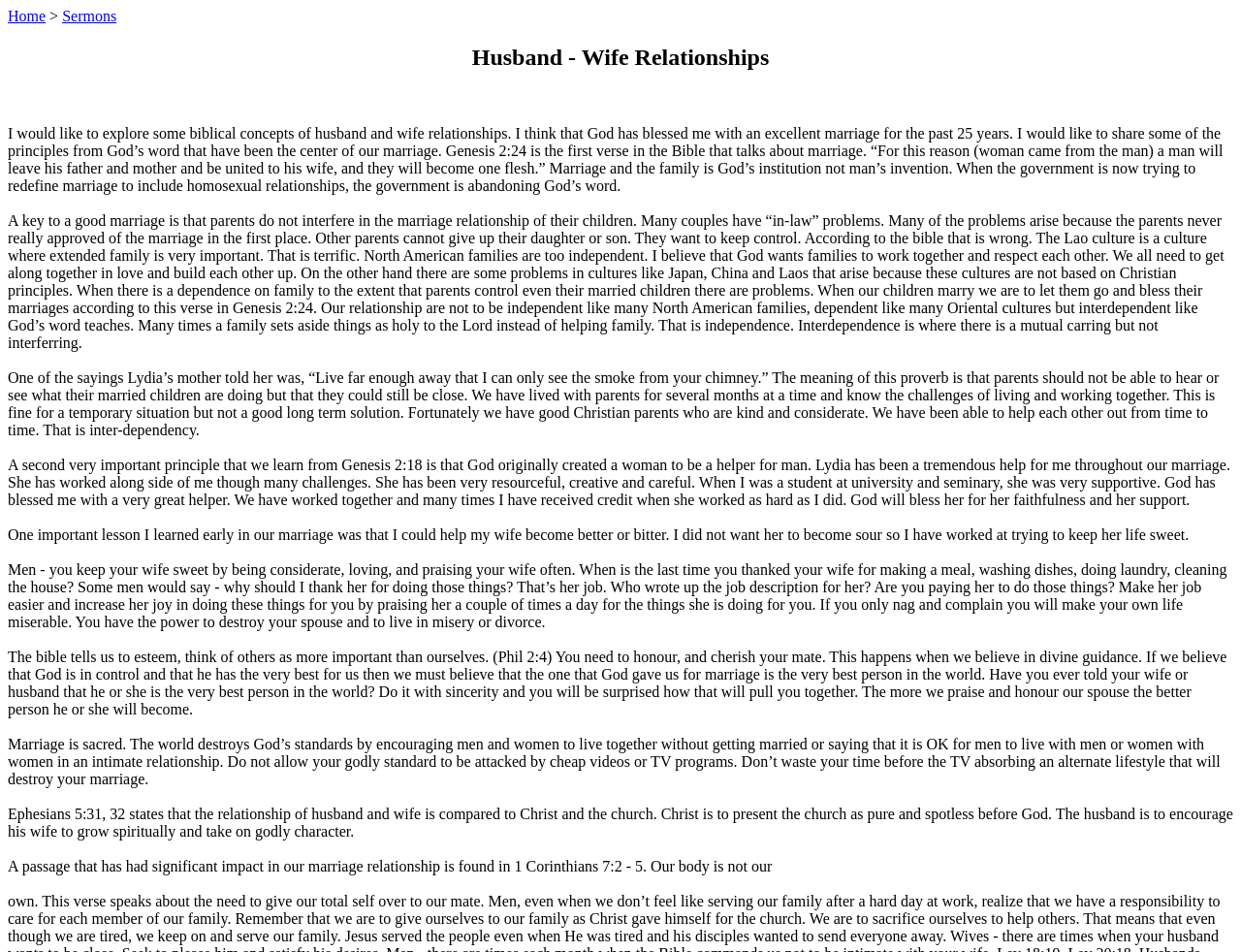By analyzing the image, answer the following question with a detailed response: What is the comparison of the relationship of husband and wife in Ephesians 5:31, 32?

The article mentions that in Ephesians 5:31, 32, the relationship of husband and wife is compared to Christ and the church, where Christ presents the church as pure and spotless before God, and the husband is to encourage his wife to grow spiritually and take on godly character.